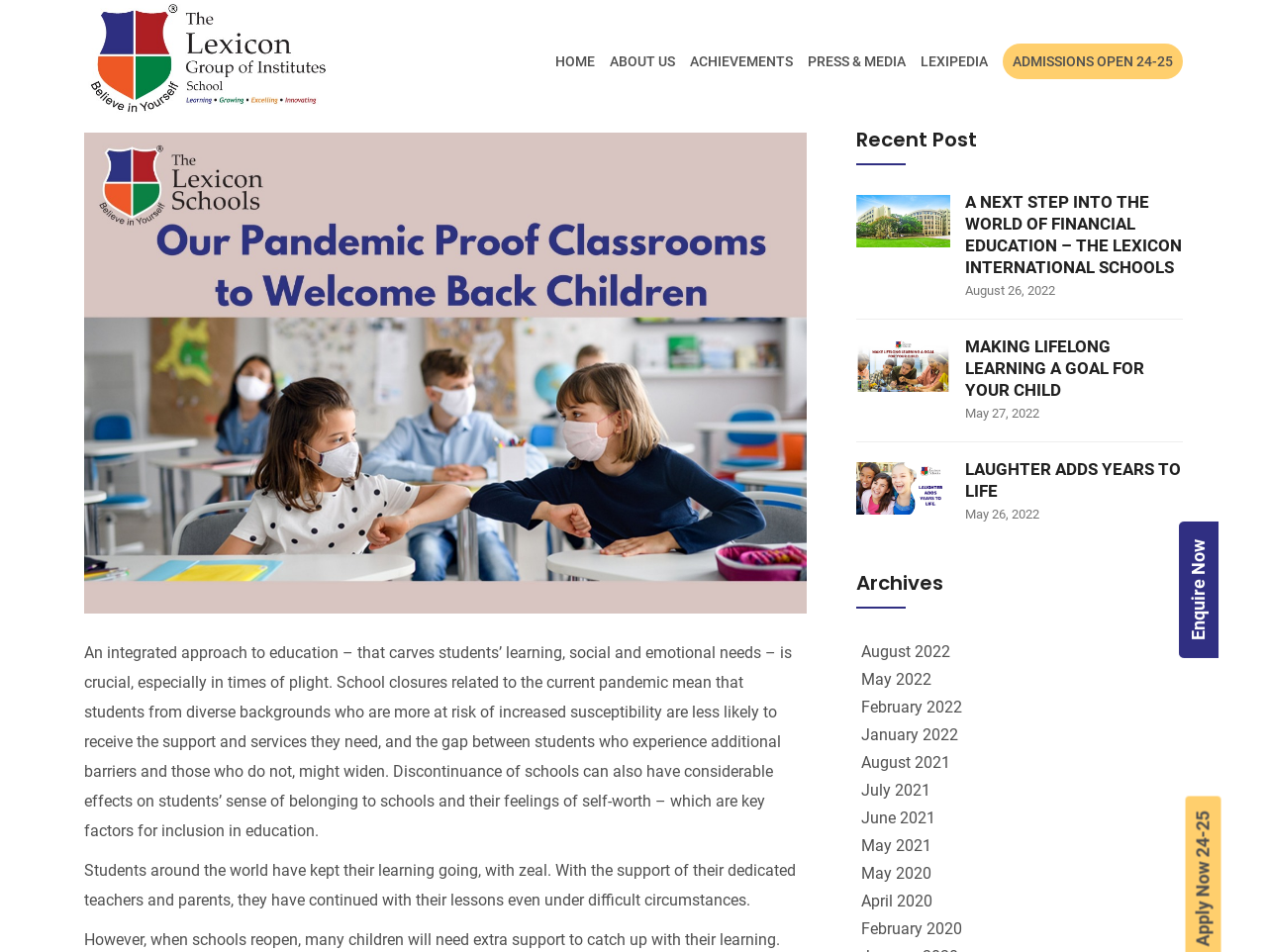Create an elaborate caption that covers all aspects of the webpage.

The webpage is about the Lexicon Group of Institutes, an education hub in India. At the top left, there is a logo of Lexicon, accompanied by a link to the homepage. To the right, there is a navigation menu with links to various sections, including HOME, ABOUT US, ACHIEVEMENTS, PRESS & MEDIA, and LEXIPEDIA.

Below the navigation menu, there is a large image with a caption "Our Pandemic Proof Classrooms to Welcome Back Children". This image takes up most of the top half of the page.

Below the image, there are two paragraphs of text. The first paragraph discusses the importance of an integrated approach to education, especially during the pandemic. The second paragraph highlights the efforts of students and teachers to continue learning despite the challenges.

To the right of the paragraphs, there is a section titled "Recent Post" with three links to news articles, each with a date below it. The articles are titled "A NEXT STEP INTO THE WORLD OF FINANCIAL EDUCATION – THE LEXICON INTERNATIONAL SCHOOLS", "MAKING LIFELONG LEARNING A GOAL FOR YOUR CHILD", and "LAUGHTER ADDS YEARS TO LIFE".

Below the news articles, there is a section titled "Archives" with links to various months and years, including August 2022, May 2022, and others.

At the bottom right of the page, there is a button labeled "Enquire Now".